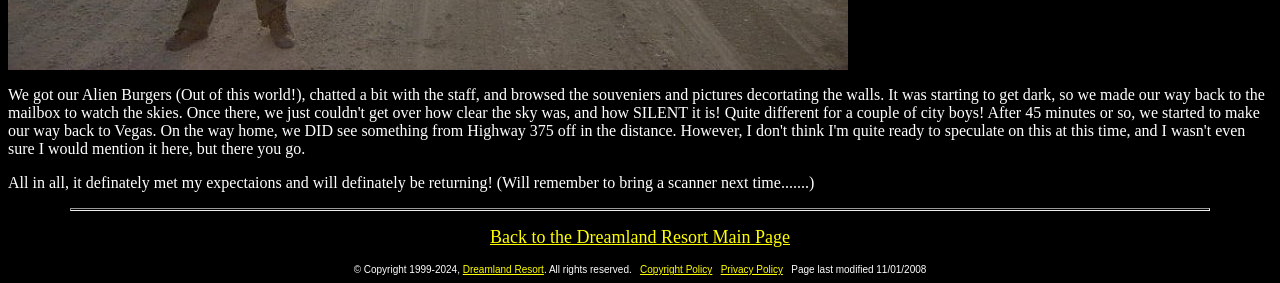Please answer the following question using a single word or phrase: What is the purpose of the link 'Back to the Dreamland Resort Main Page'?

To go back to main page